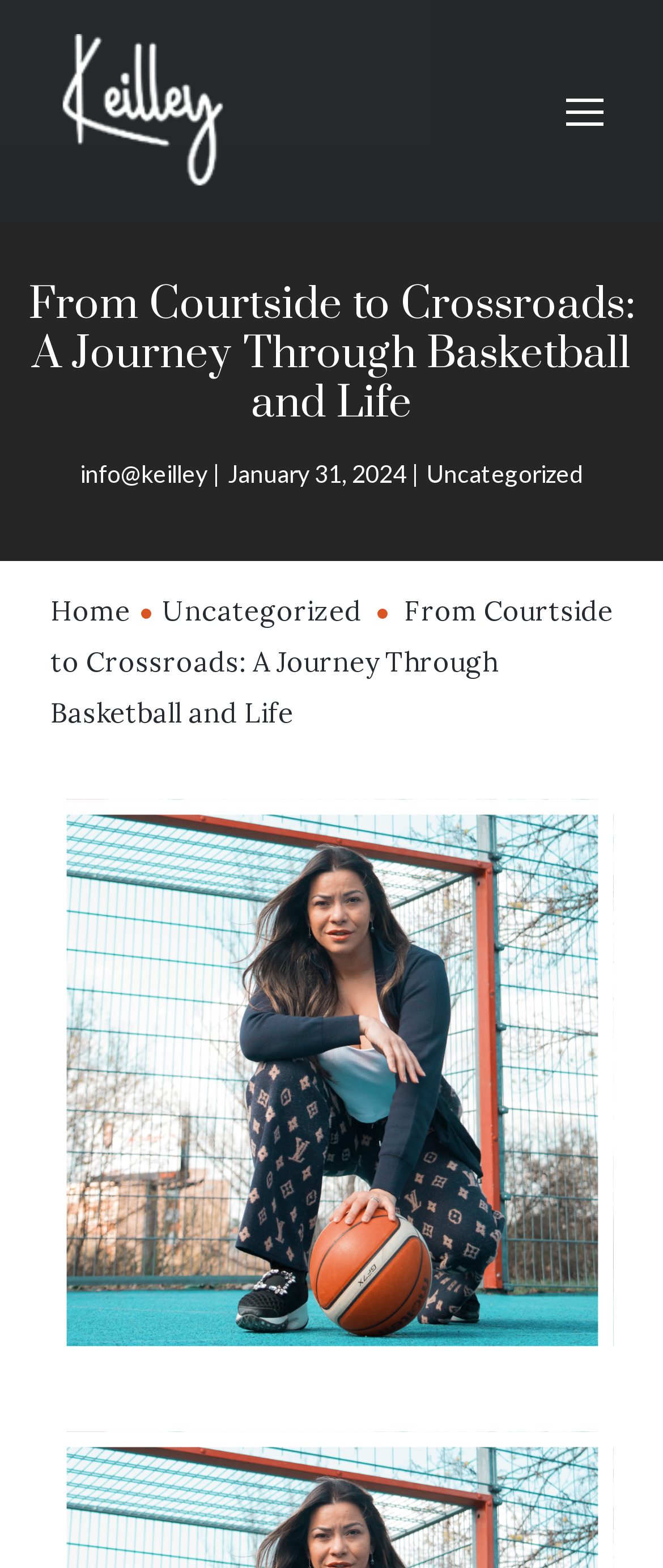What is the date of the latest article?
Please provide a detailed answer to the question.

I found the date of the latest article by looking at the text 'January 31, 2024' which is located below the title 'From Courtside to Crossroads: A Journey Through Basketball and Life'.